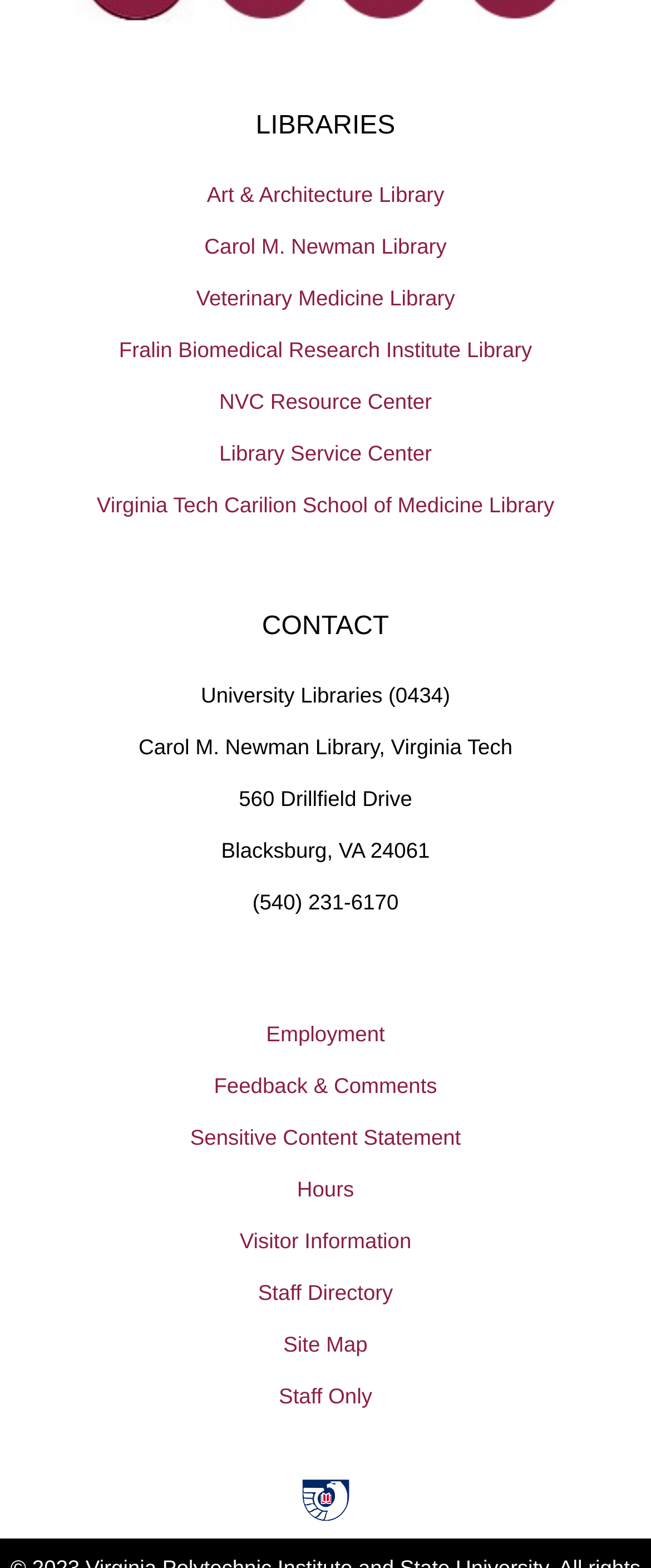Please reply to the following question with a single word or a short phrase:
What is the name of the research institute library?

Fralin Biomedical Research Institute Library